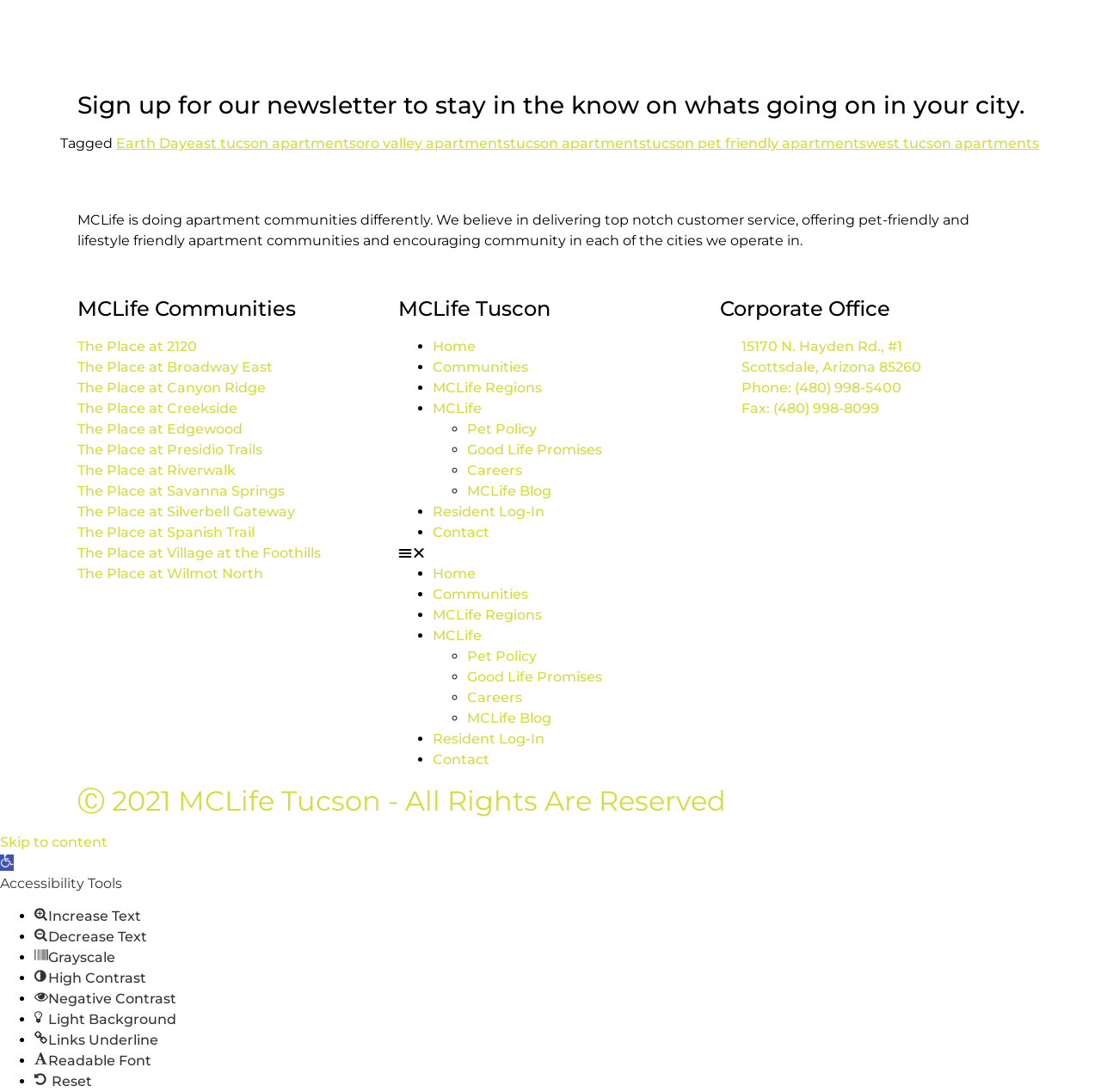Find the bounding box coordinates of the element to click in order to complete the given instruction: "Visit the Earth Day page."

[0.105, 0.124, 0.17, 0.139]